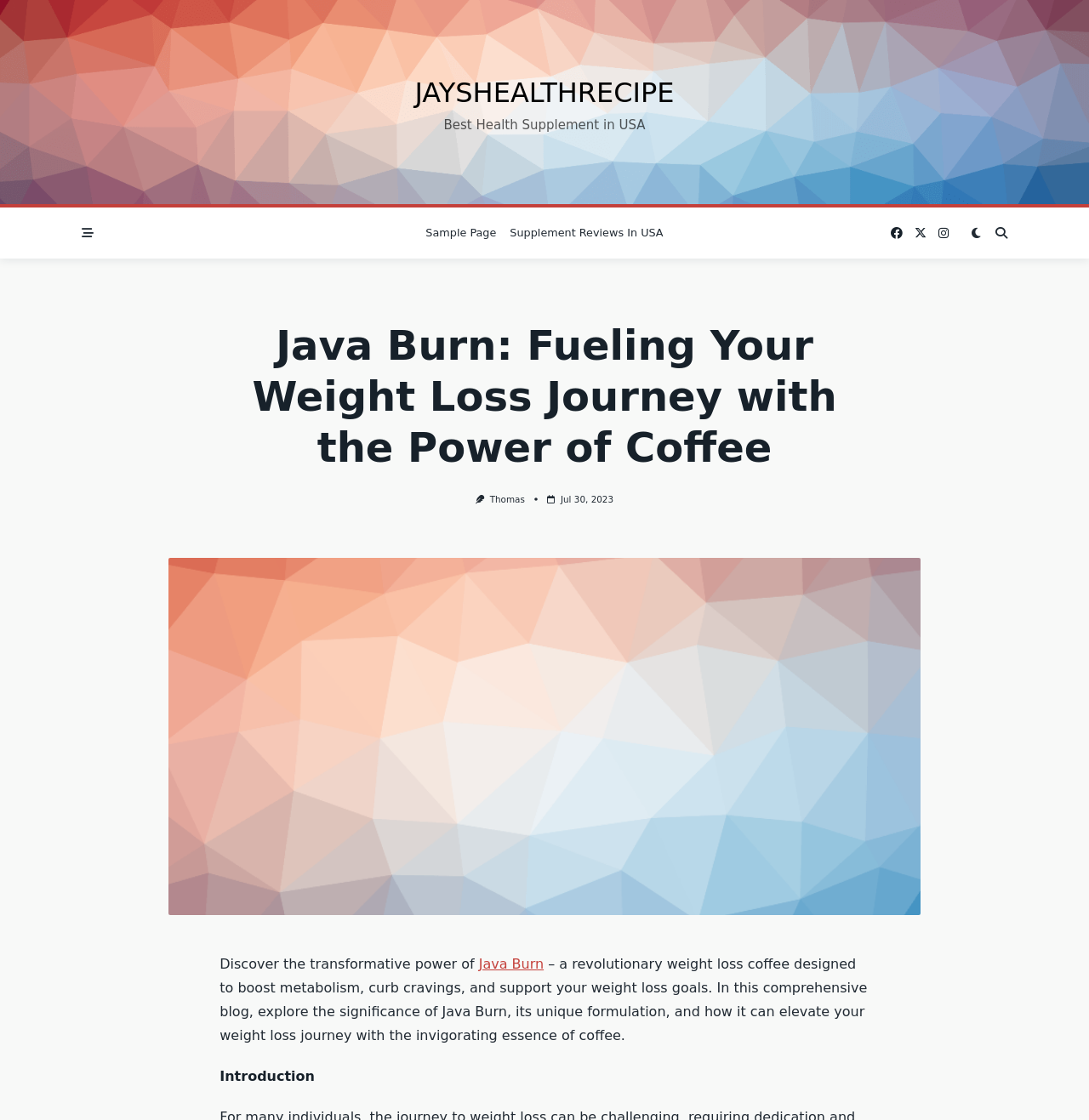What is the topic of the blog post?
Look at the image and answer with only one word or phrase.

Java Burn